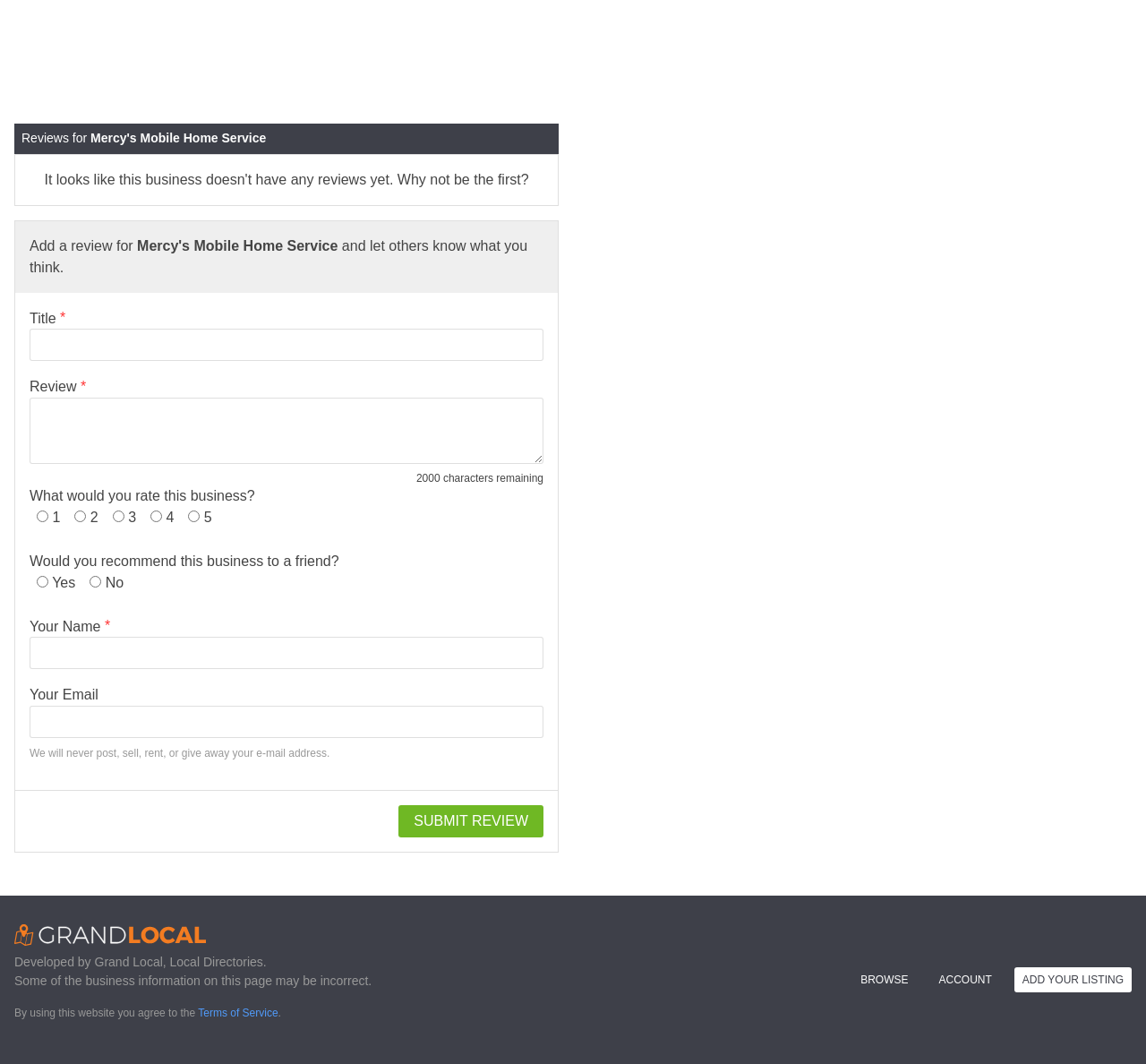Specify the bounding box coordinates of the area to click in order to follow the given instruction: "Enter your name."

[0.026, 0.599, 0.474, 0.629]